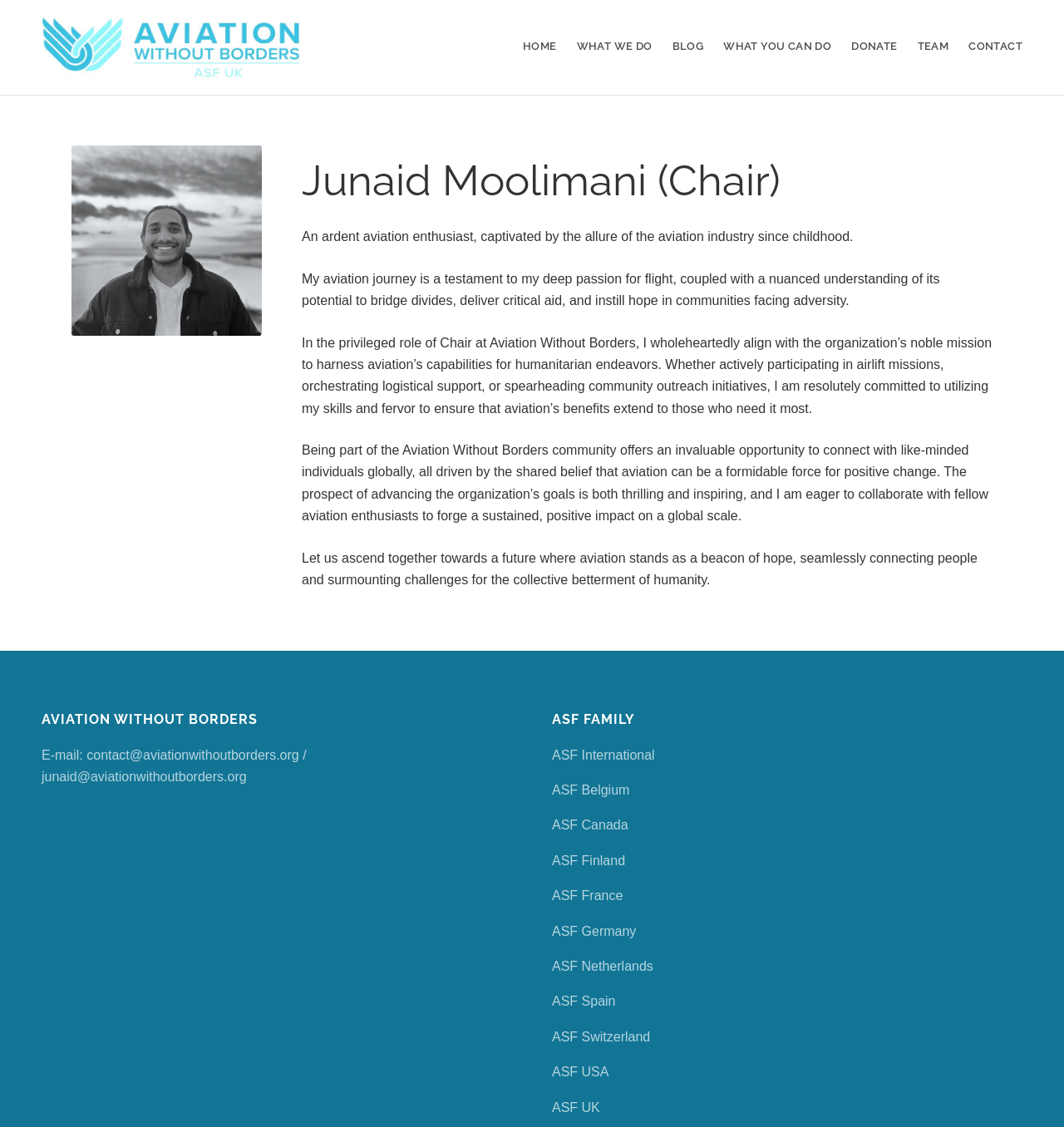Locate the bounding box coordinates of the area that needs to be clicked to fulfill the following instruction: "Read about Junaid Moolimani". The coordinates should be in the format of four float numbers between 0 and 1, namely [left, top, right, bottom].

[0.284, 0.133, 0.933, 0.188]